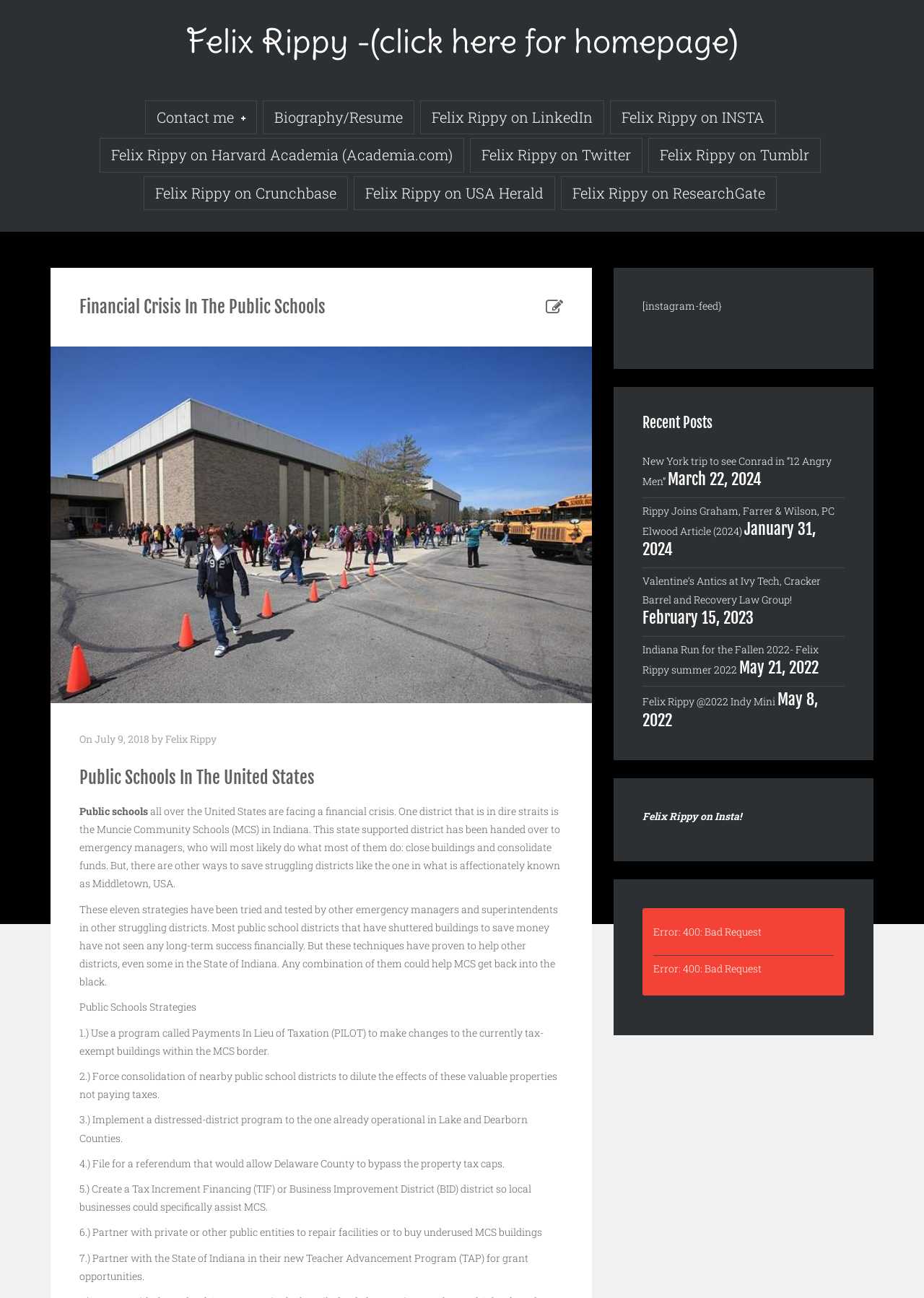What is the topic of the main article?
Please give a detailed and elaborate answer to the question based on the image.

The main article on the webpage is about the financial crisis in public schools, specifically in the Muncie Community Schools (MCS) in Indiana. The article discusses strategies to save struggling districts like MCS.